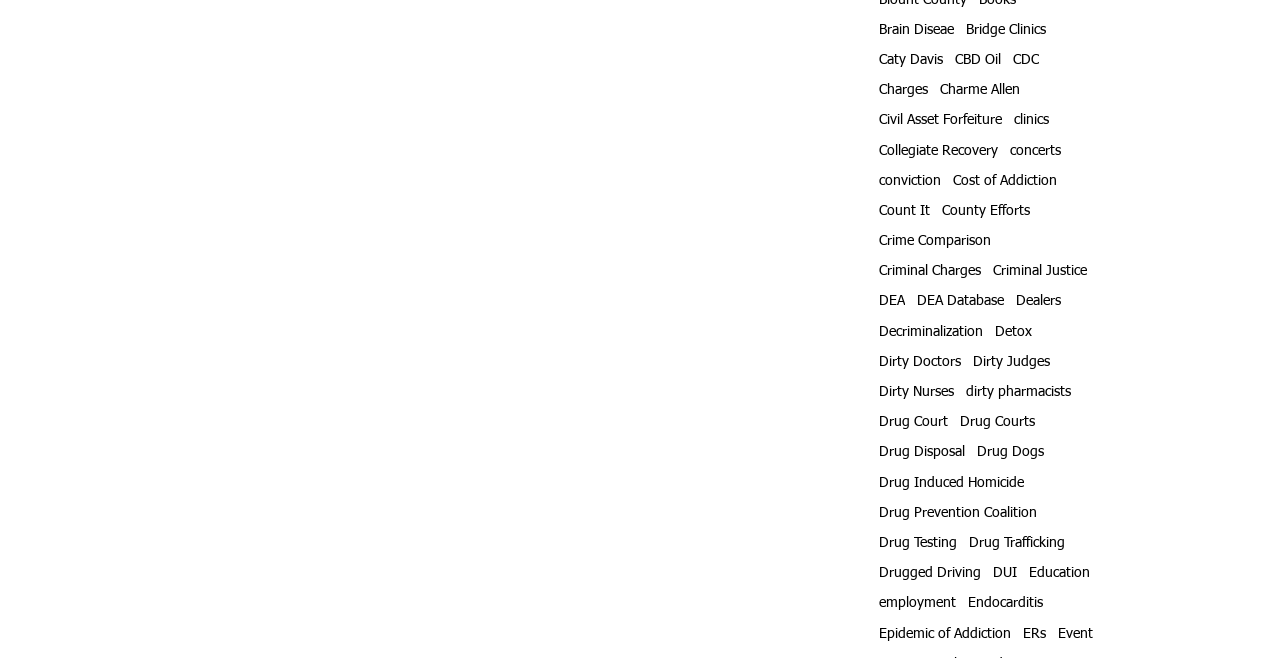Determine the bounding box coordinates for the UI element described. Format the coordinates as (top-left x, top-left y, bottom-right x, bottom-right y) and ensure all values are between 0 and 1. Element description: Cost of Addiction

[0.745, 0.261, 0.826, 0.289]